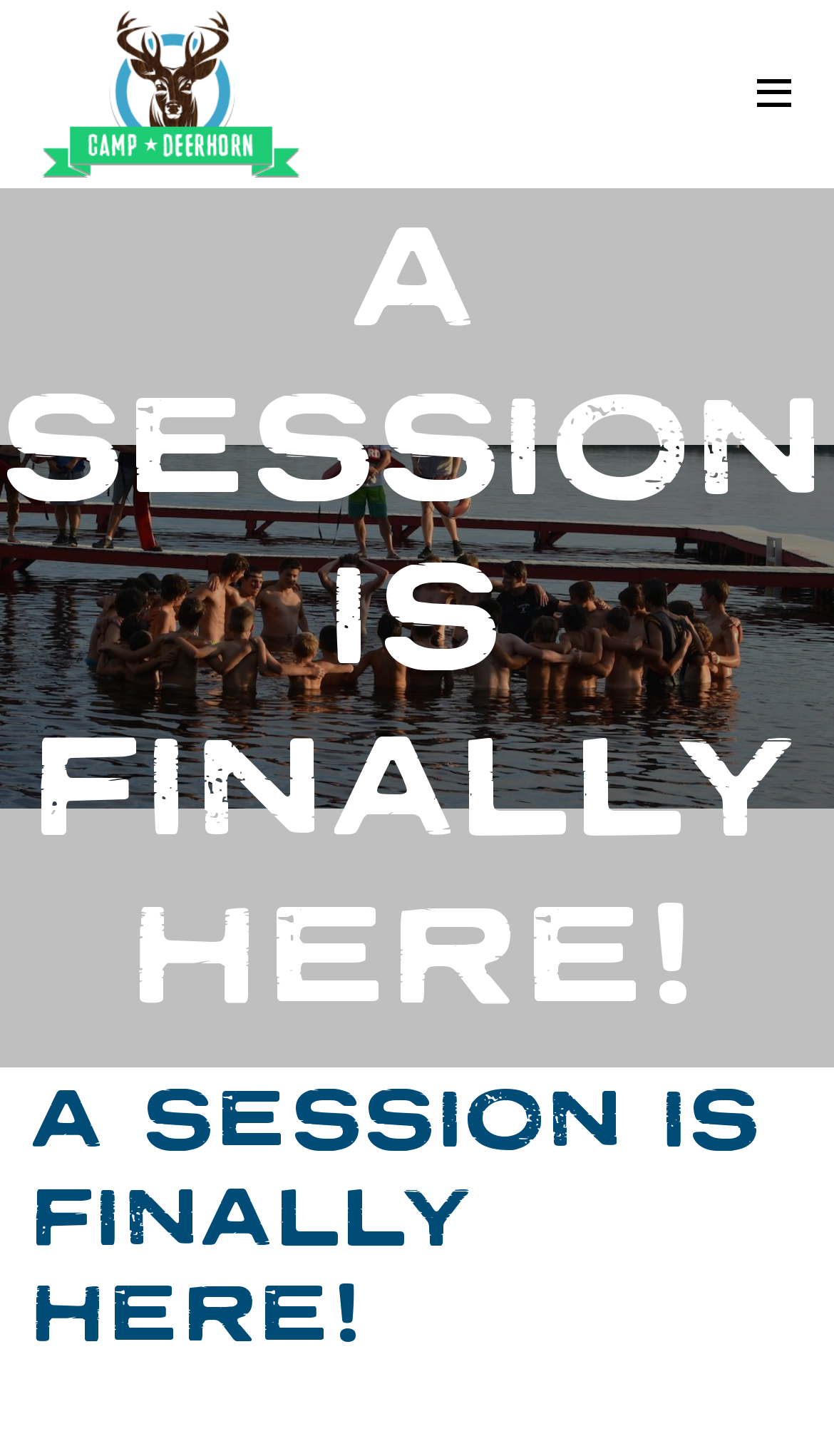Using the format (top-left x, top-left y, bottom-right x, bottom-right y), and given the element description, identify the bounding box coordinates within the screenshot: Deerhorn

[0.051, 0.007, 0.359, 0.122]